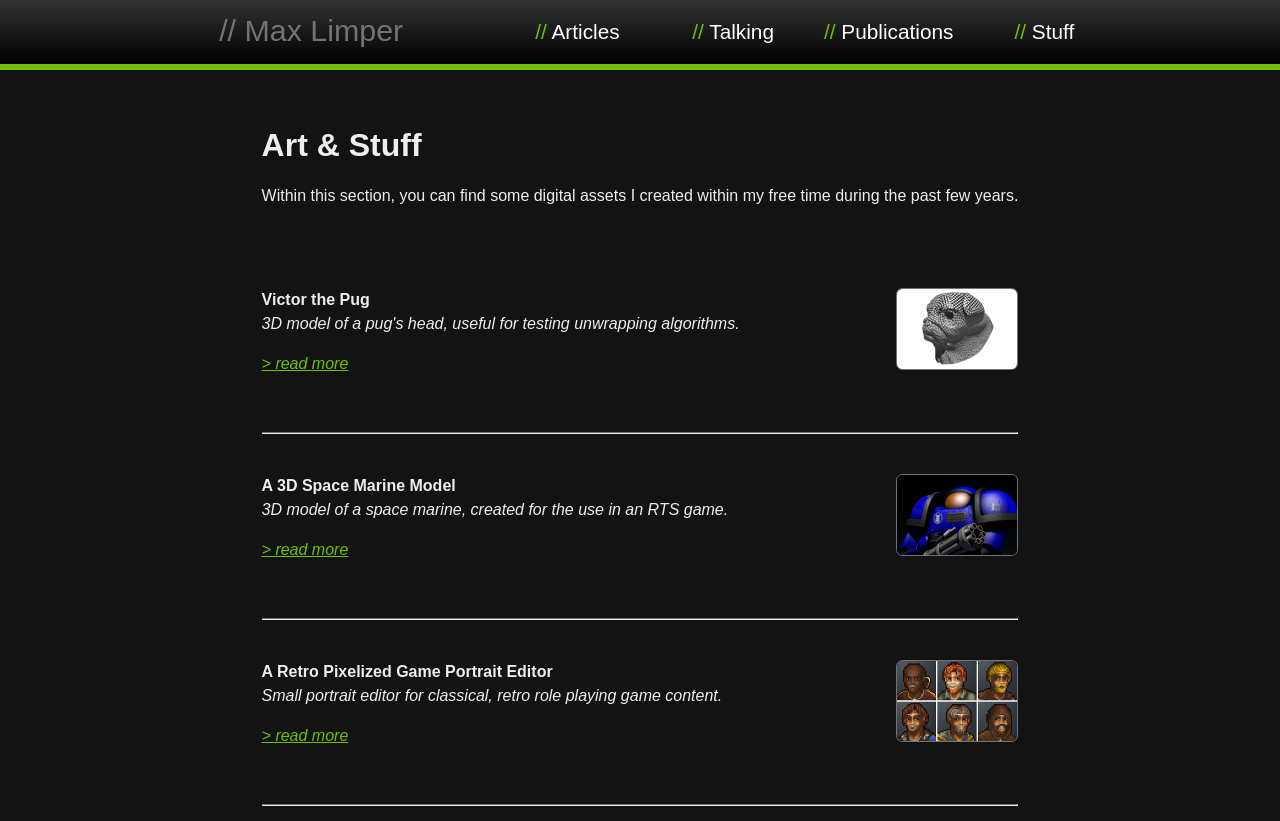How many digital assets are showcased on this page?
Please ensure your answer to the question is detailed and covers all necessary aspects.

There are three digital assets showcased on this page, which are Victor the Pug, A 3D Space Marine Model, and A Retro Pixelized Game Portrait Editor, each with its own image and description.